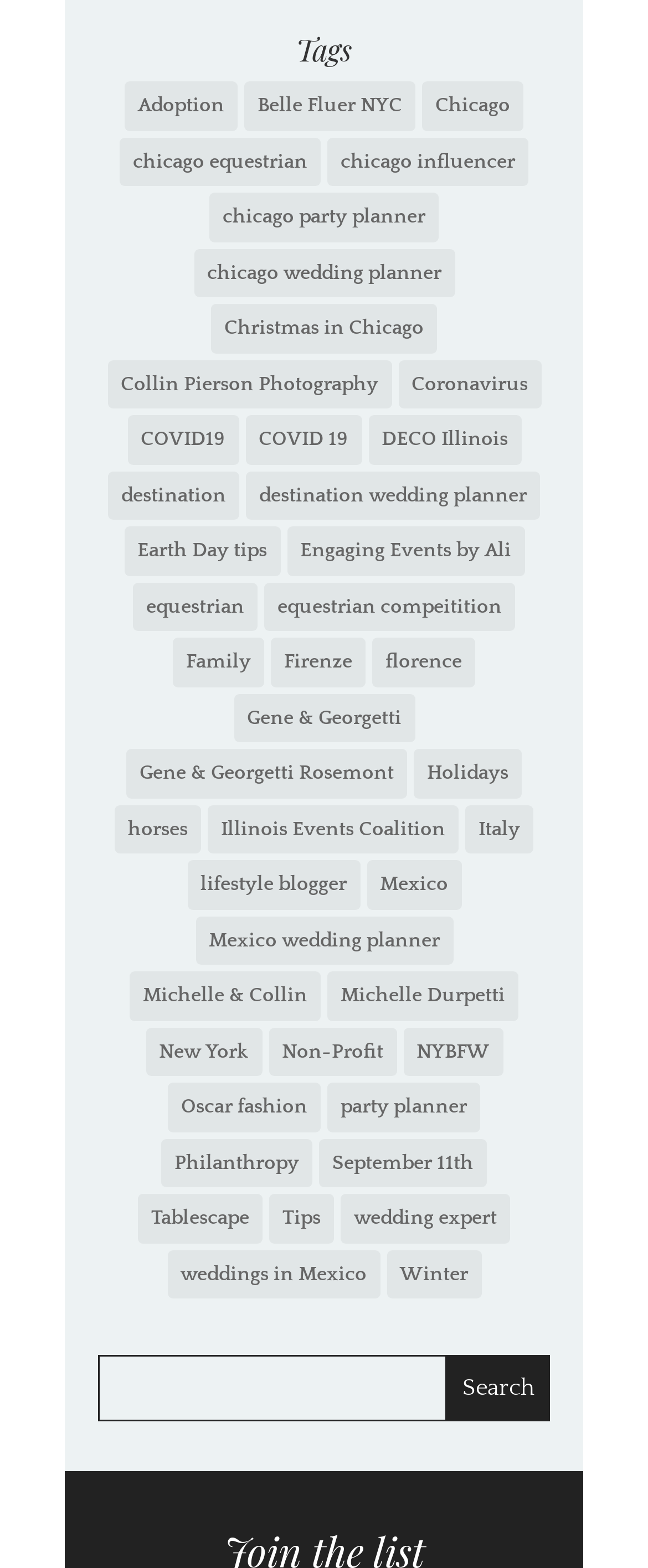How many categories are related to 'equestrian'?
Refer to the screenshot and respond with a concise word or phrase.

2